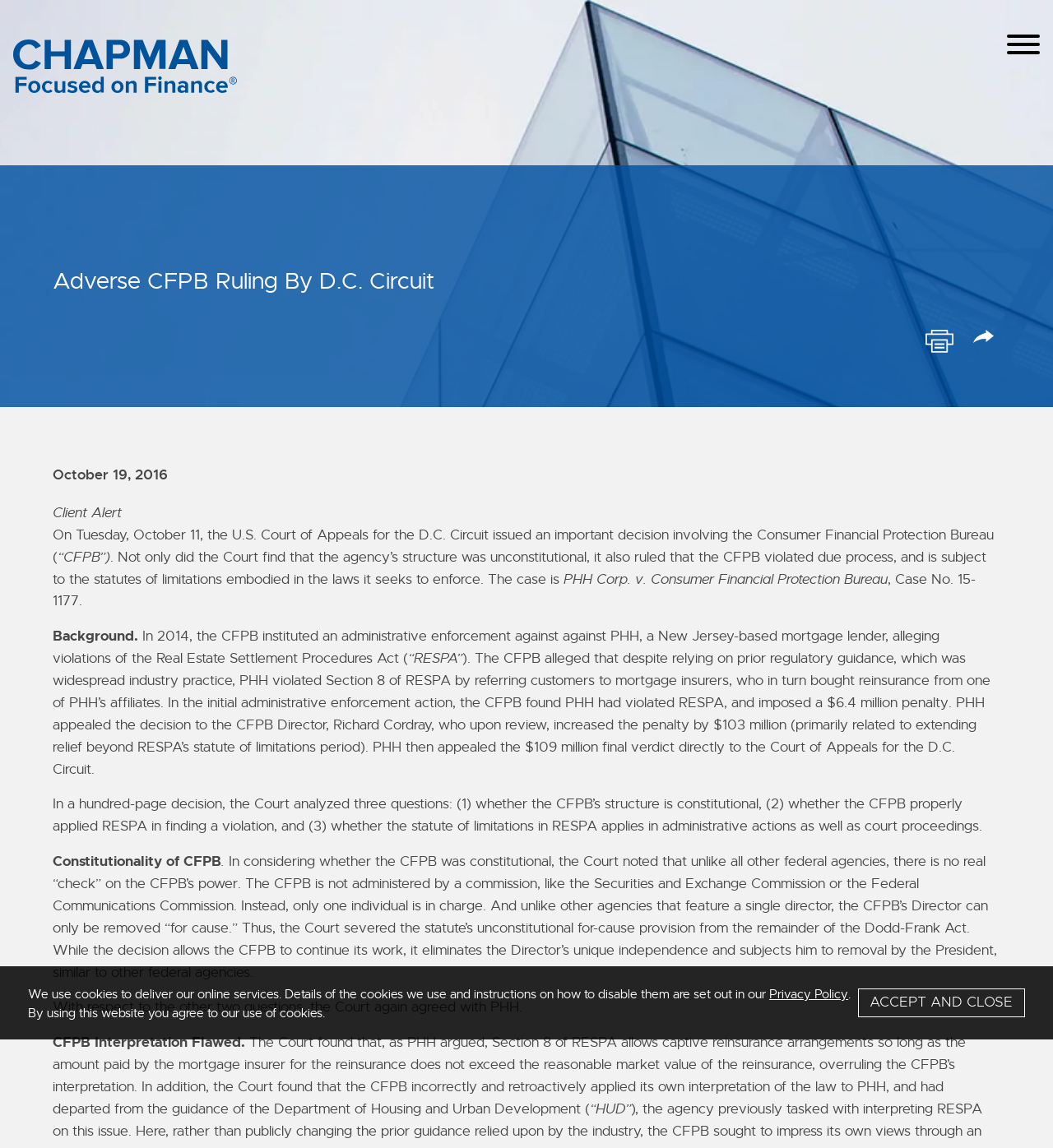What is the date of the court decision?
Using the information from the image, answer the question thoroughly.

The date of the court decision can be found in the text of the webpage, which states 'On Tuesday, October 11, the U.S. Court of Appeals for the D.C. Circuit issued an important decision...'.